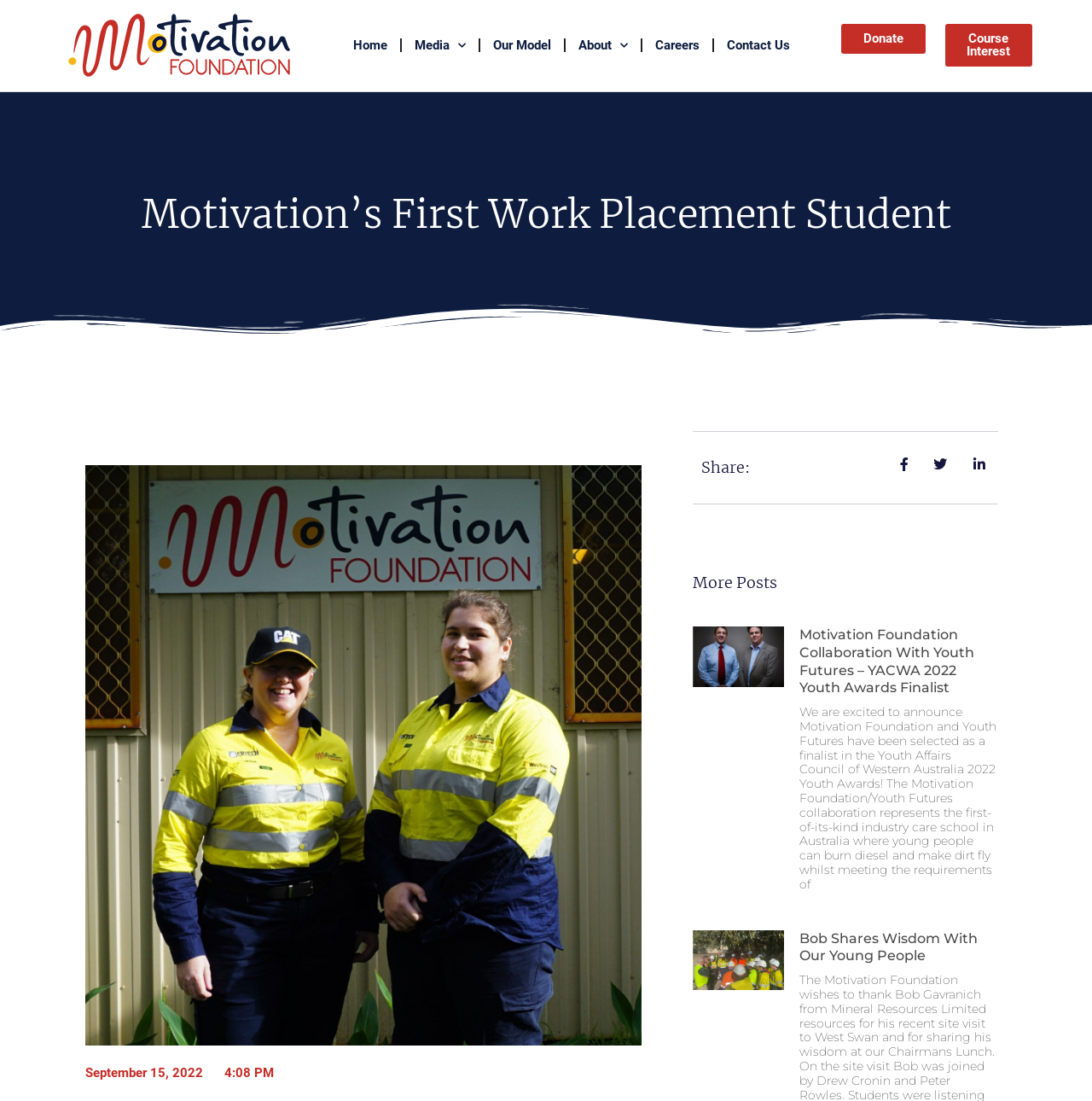Specify the bounding box coordinates of the area to click in order to follow the given instruction: "Click the 'Home' link."

[0.312, 0.024, 0.367, 0.059]